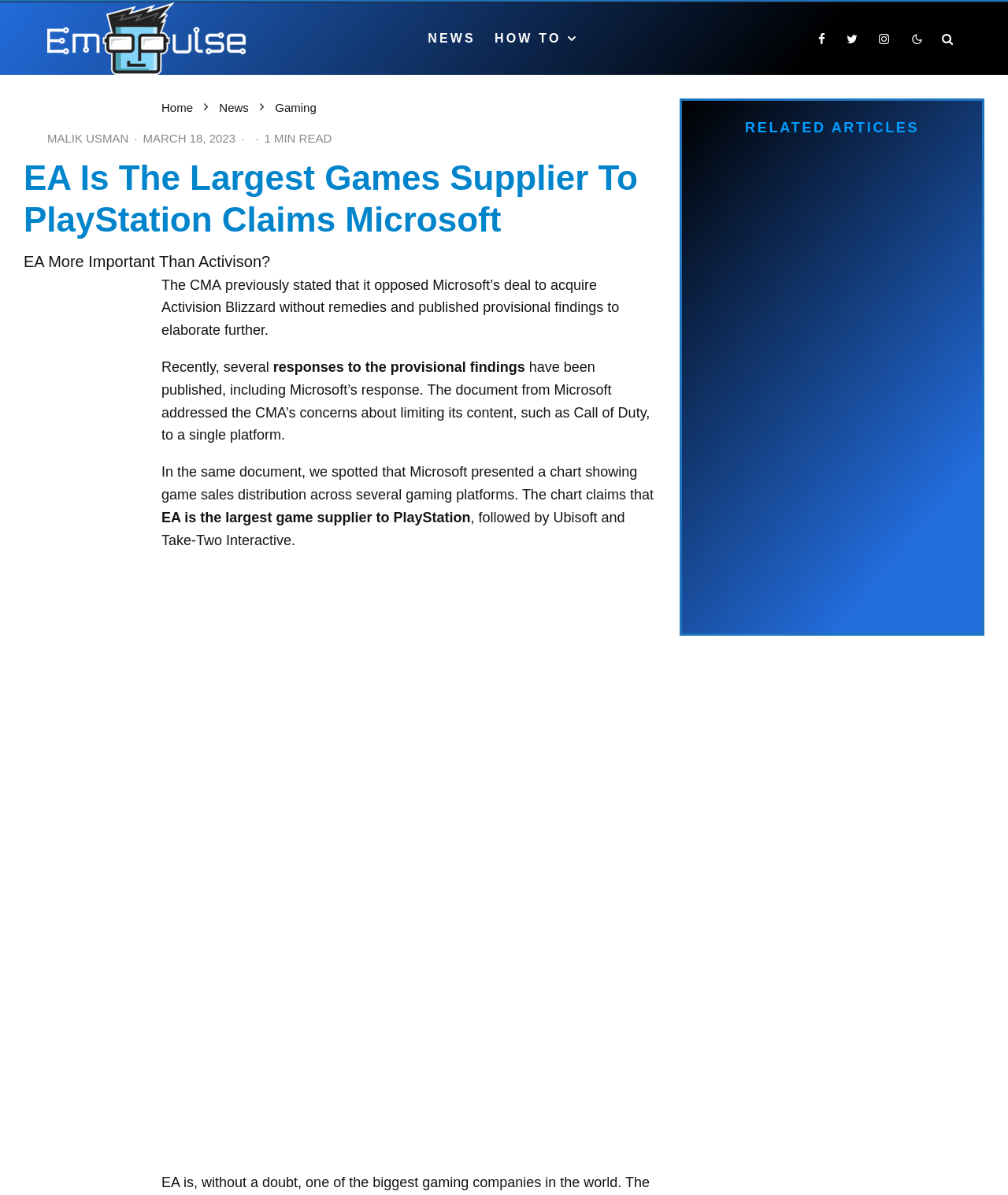Determine the bounding box coordinates of the UI element that matches the following description: "News". The coordinates should be four float numbers between 0 and 1 in the format [left, top, right, bottom].

[0.415, 0.002, 0.481, 0.063]